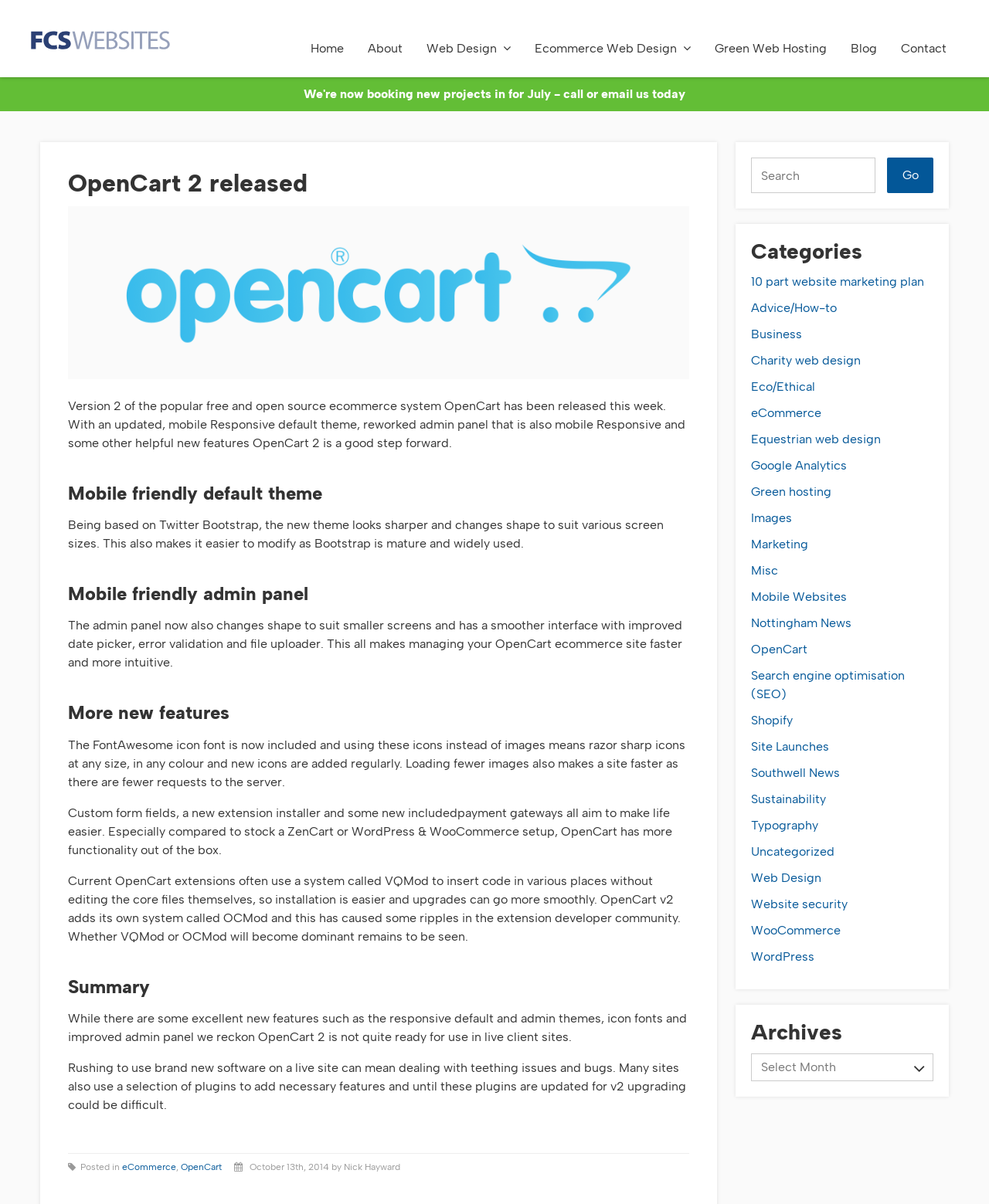With reference to the screenshot, provide a detailed response to the question below:
What is the name of the ecommerce system discussed in the article?

The article discusses the release of OpenCart 2, a popular free and open source ecommerce system, and its new features.